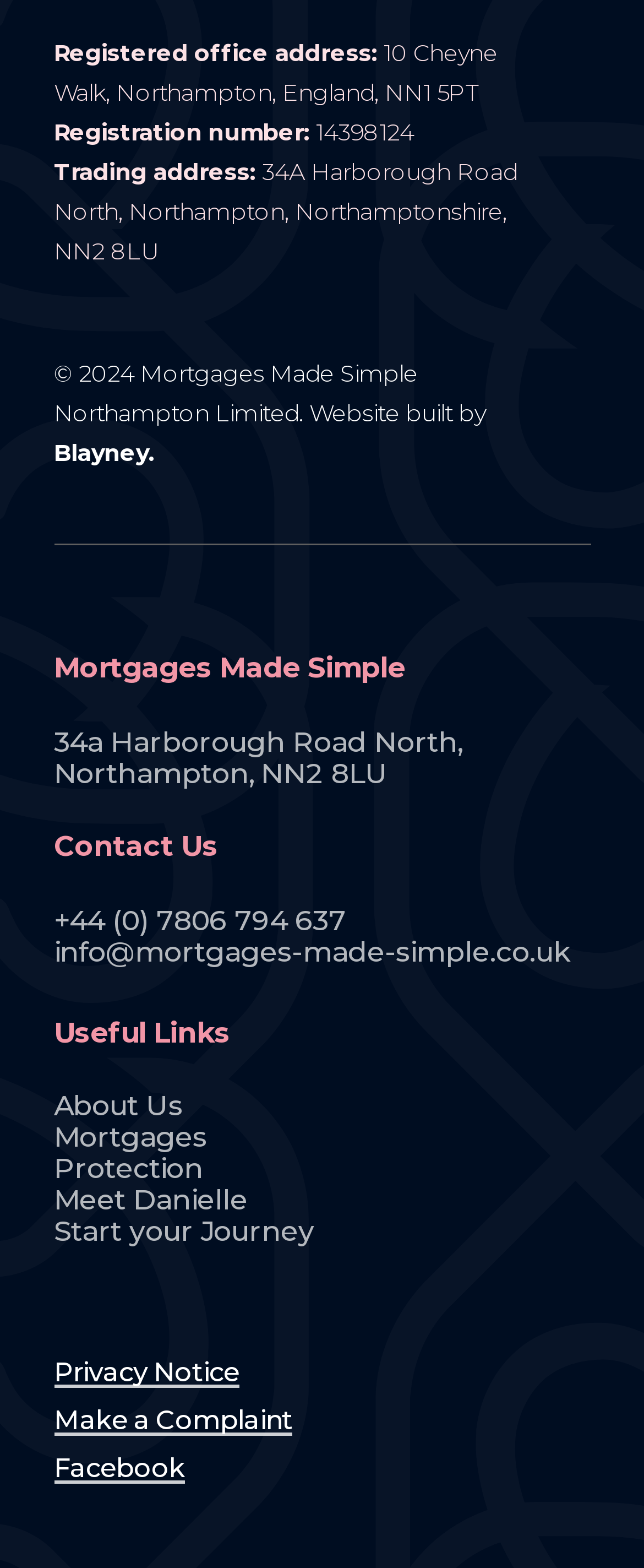Given the element description About Us, predict the bounding box coordinates for the UI element in the webpage screenshot. The format should be (top-left x, top-left y, bottom-right x, bottom-right y), and the values should be between 0 and 1.

[0.083, 0.694, 0.284, 0.716]